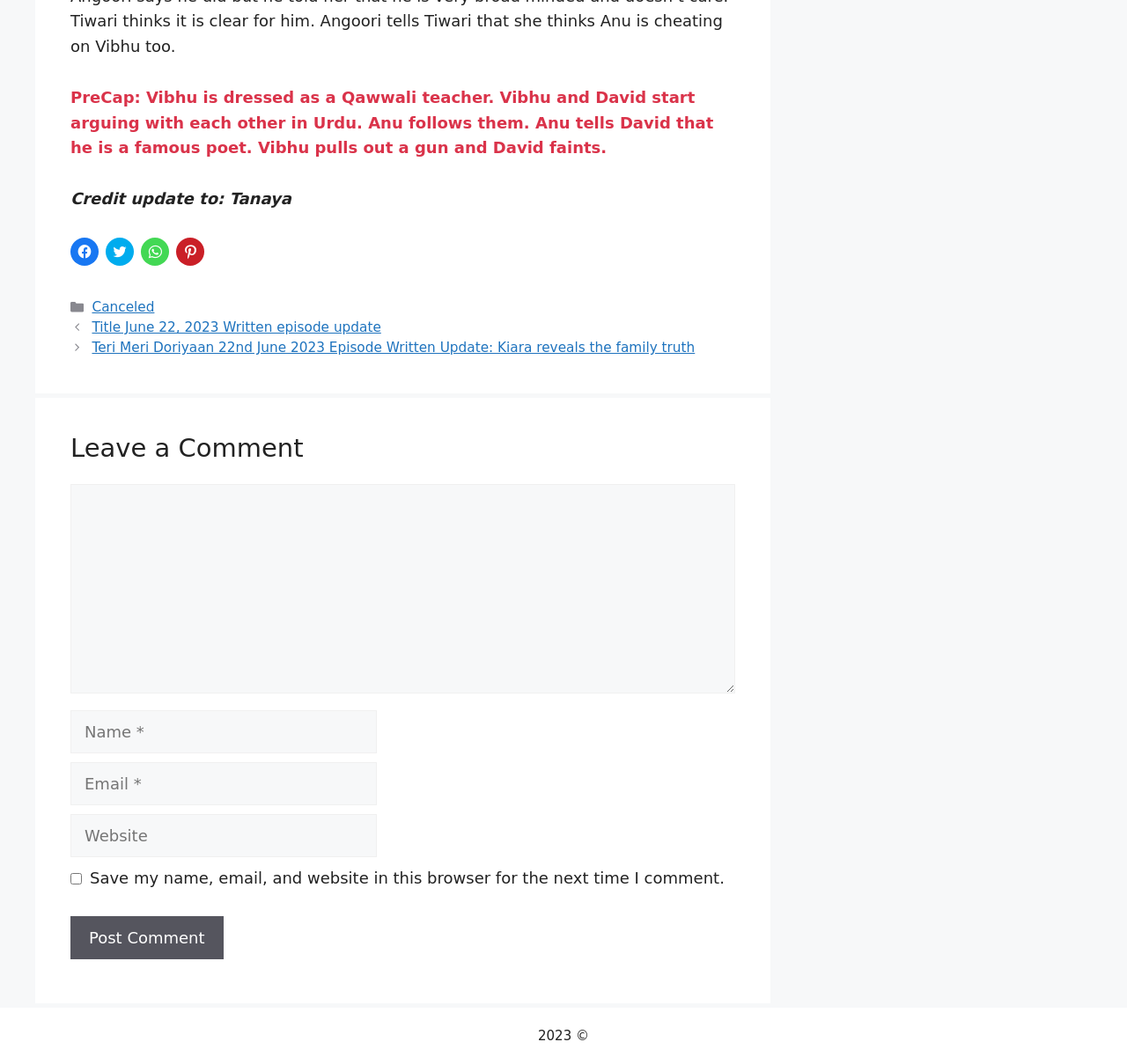What is the name of the poet mentioned in the text?
Identify the answer in the screenshot and reply with a single word or phrase.

David